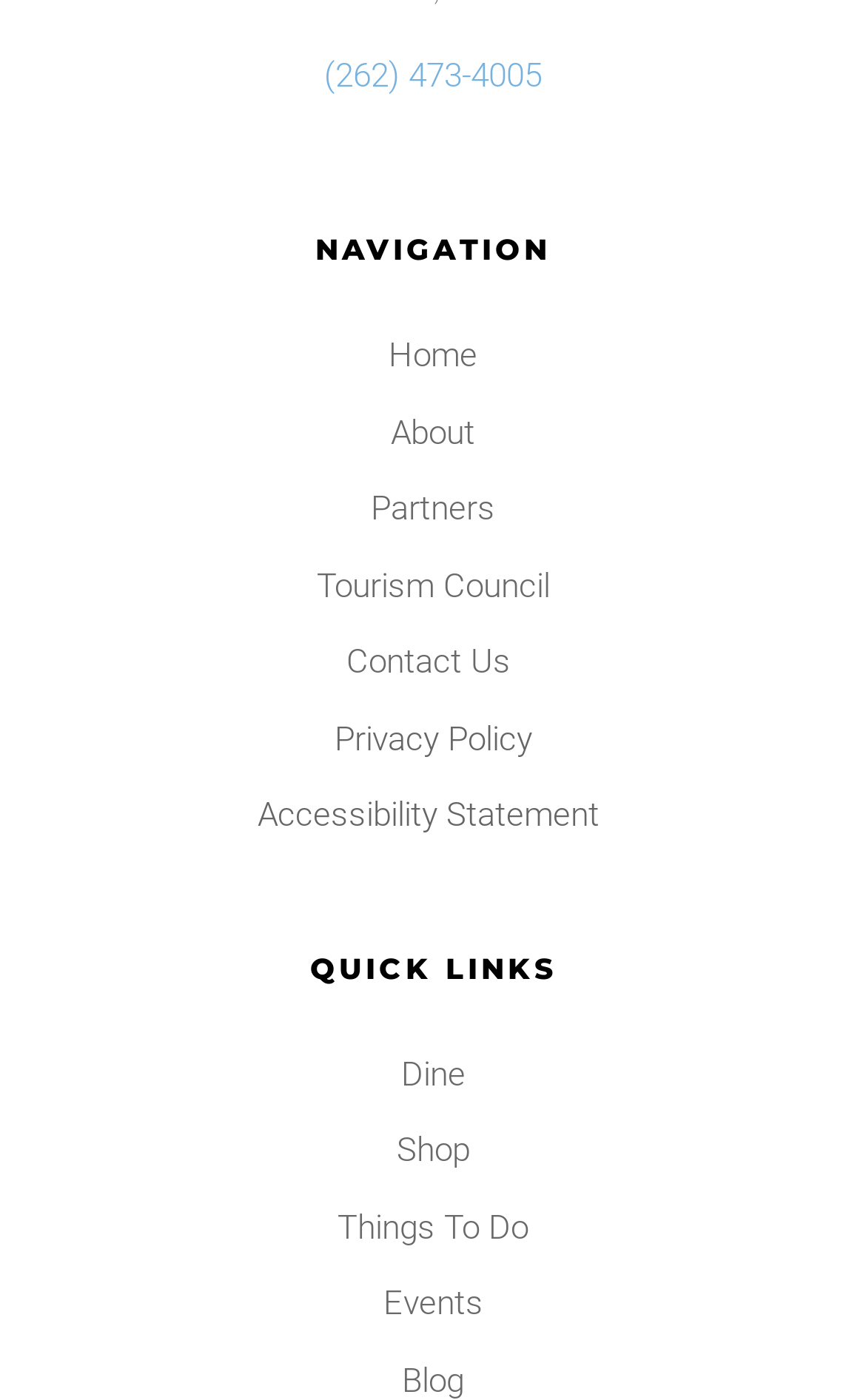How many navigation links are there?
Based on the image, answer the question with as much detail as possible.

There are 7 navigation links because there are 7 links under the 'NAVIGATION' static text, which has a bounding box coordinate of [0.364, 0.165, 0.636, 0.19]. These links are 'Home', 'About', 'Partners', 'Tourism Council', 'Contact Us', 'Privacy Policy', and 'Accessibility Statement'.